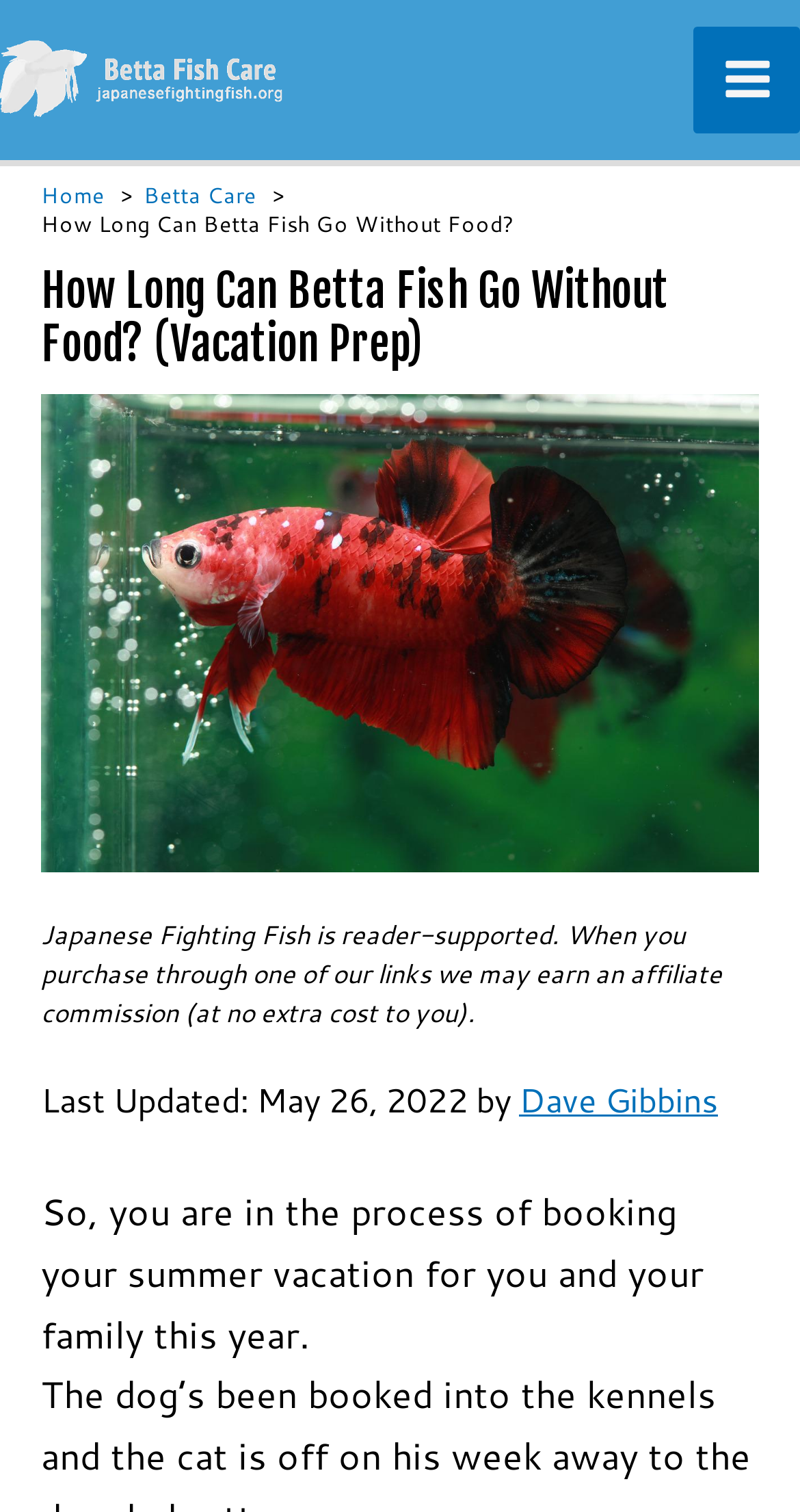Given the description of a UI element: "alt="JapaneseFightingFish.org"", identify the bounding box coordinates of the matching element in the webpage screenshot.

[0.0, 0.032, 0.359, 0.067]